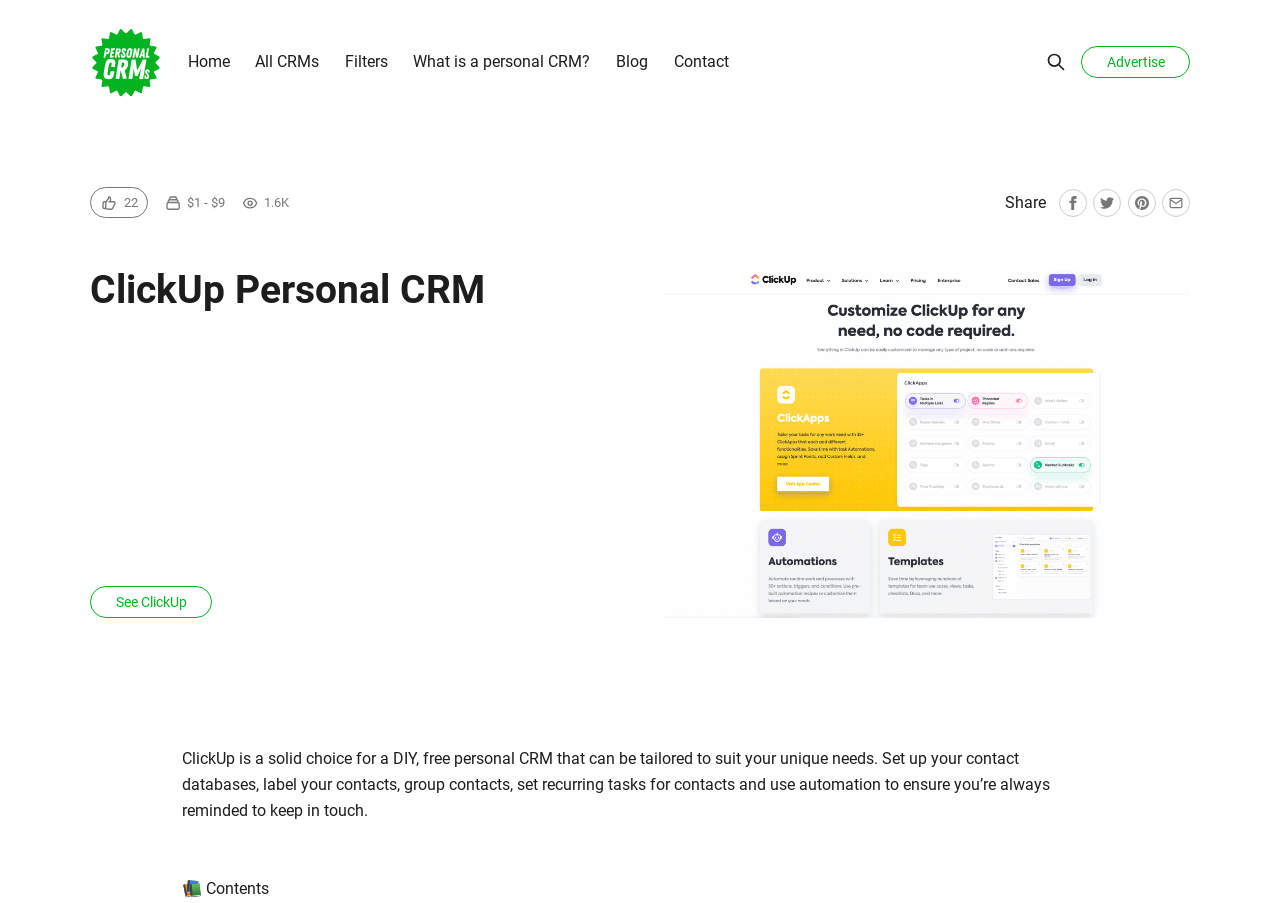Provide your answer in one word or a succinct phrase for the question: 
How many views does the page have?

1.6K